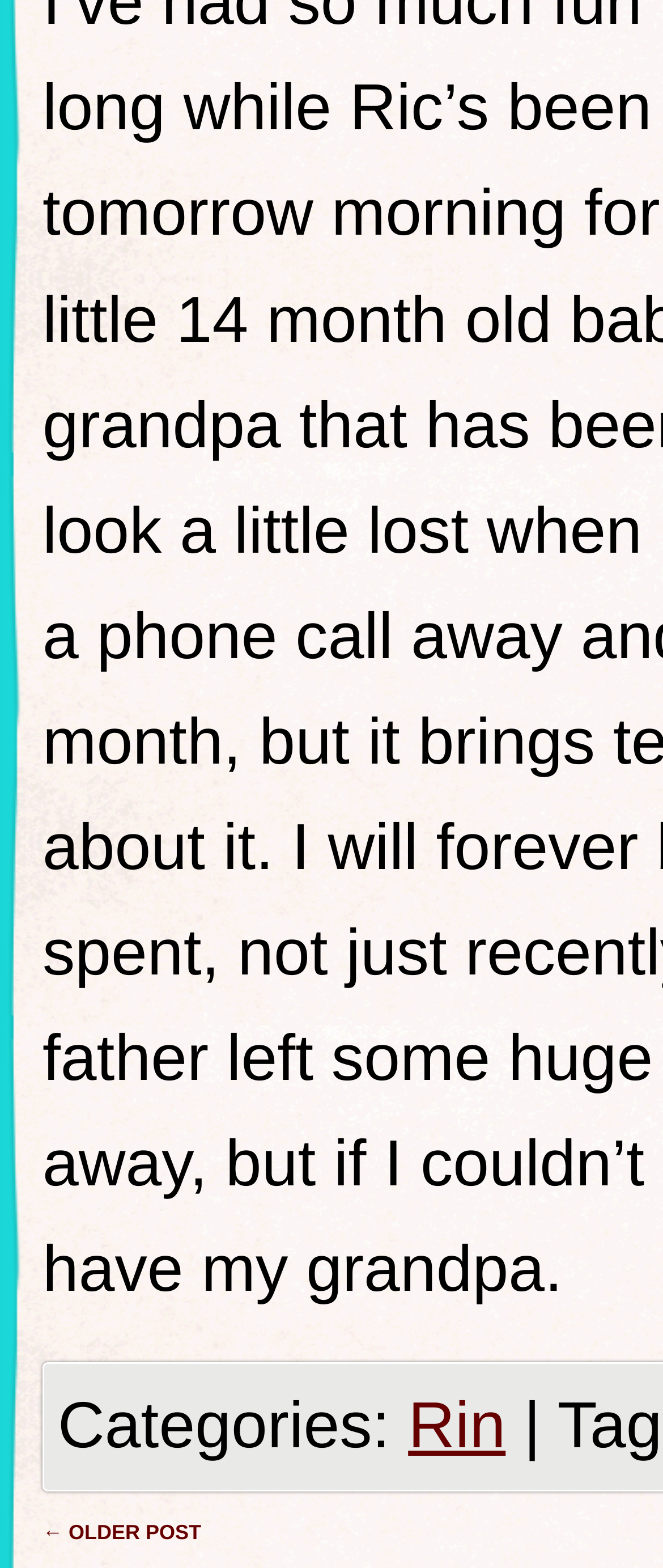Based on the element description: "← Older post", identify the bounding box coordinates for this UI element. The coordinates must be four float numbers between 0 and 1, listed as [left, top, right, bottom].

[0.064, 0.969, 0.303, 0.984]